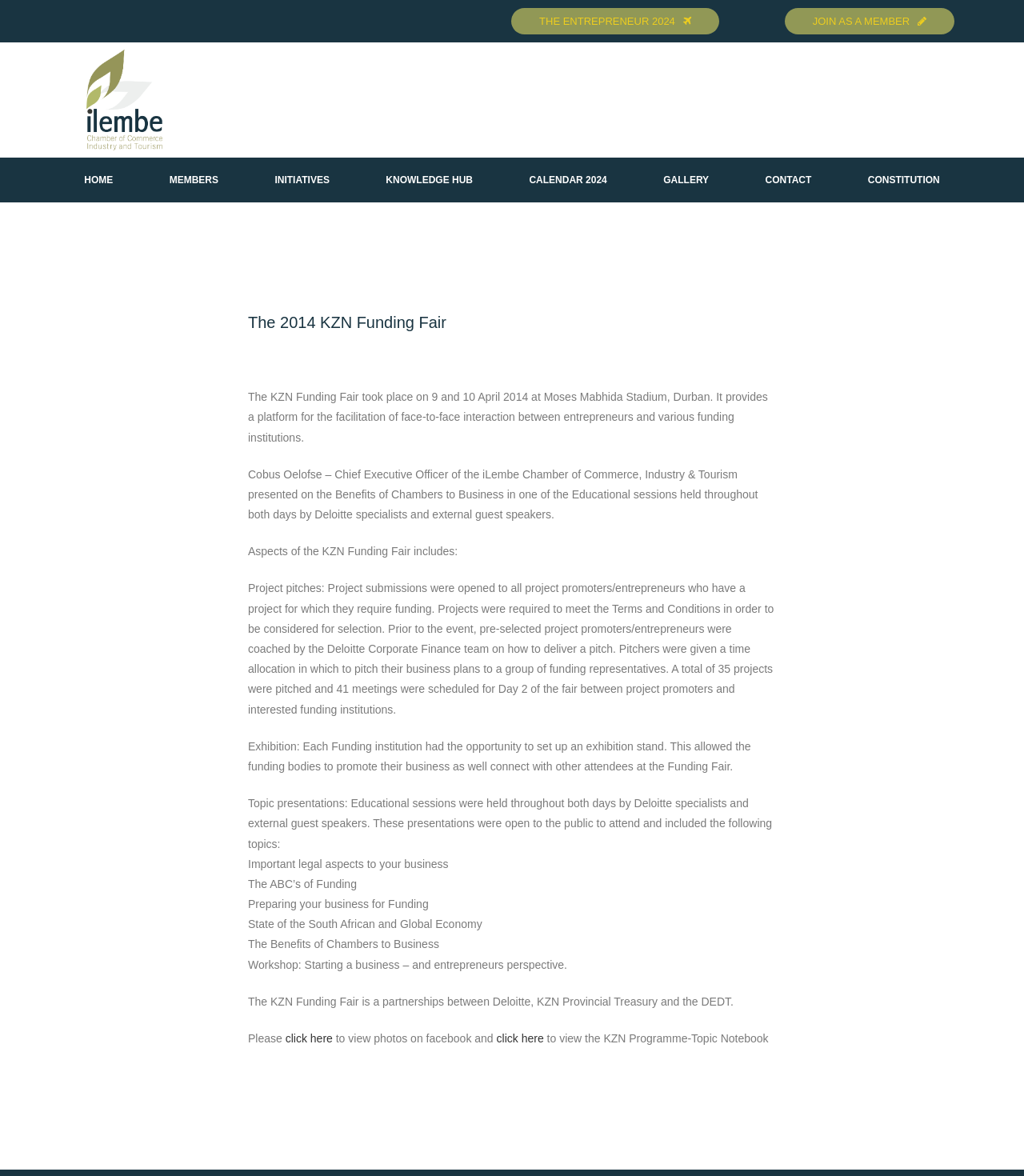Analyze the image and deliver a detailed answer to the question: What is the name of the event described on this webpage?

I determined the answer by reading the main heading of the webpage, which is 'The 2014 KZN Funding Fair'. This heading is located at the top of the webpage and is the most prominent text on the page.